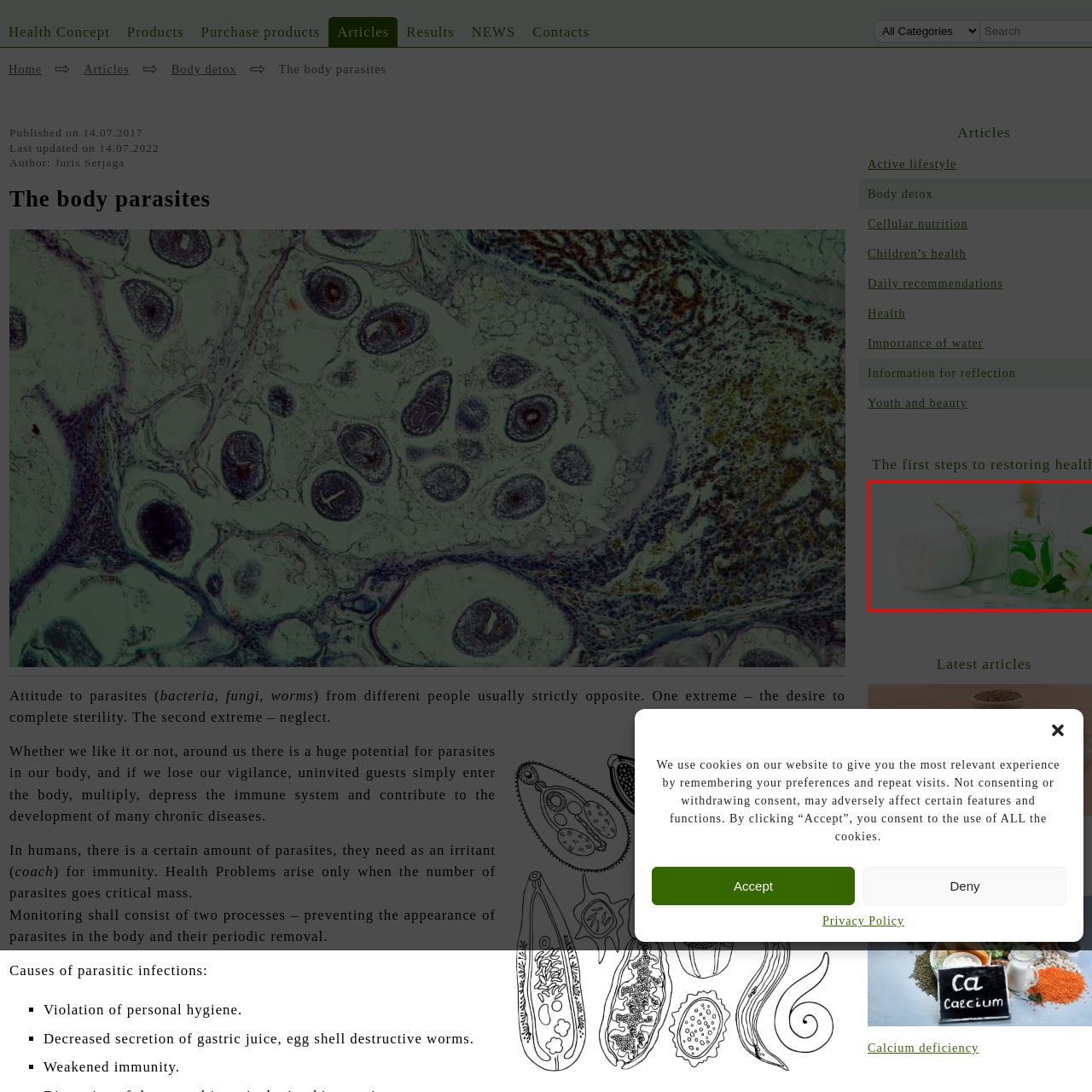What is the likely content of the glass bottle?
Look closely at the image inside the red bounding box and answer the question with as much detail as possible.

The caption describes the glass bottle as being 'filled with green leaves', which implies that the bottle likely contains an essential oil or herbal infusion, given the context of a spa-like setting and self-care rituals.